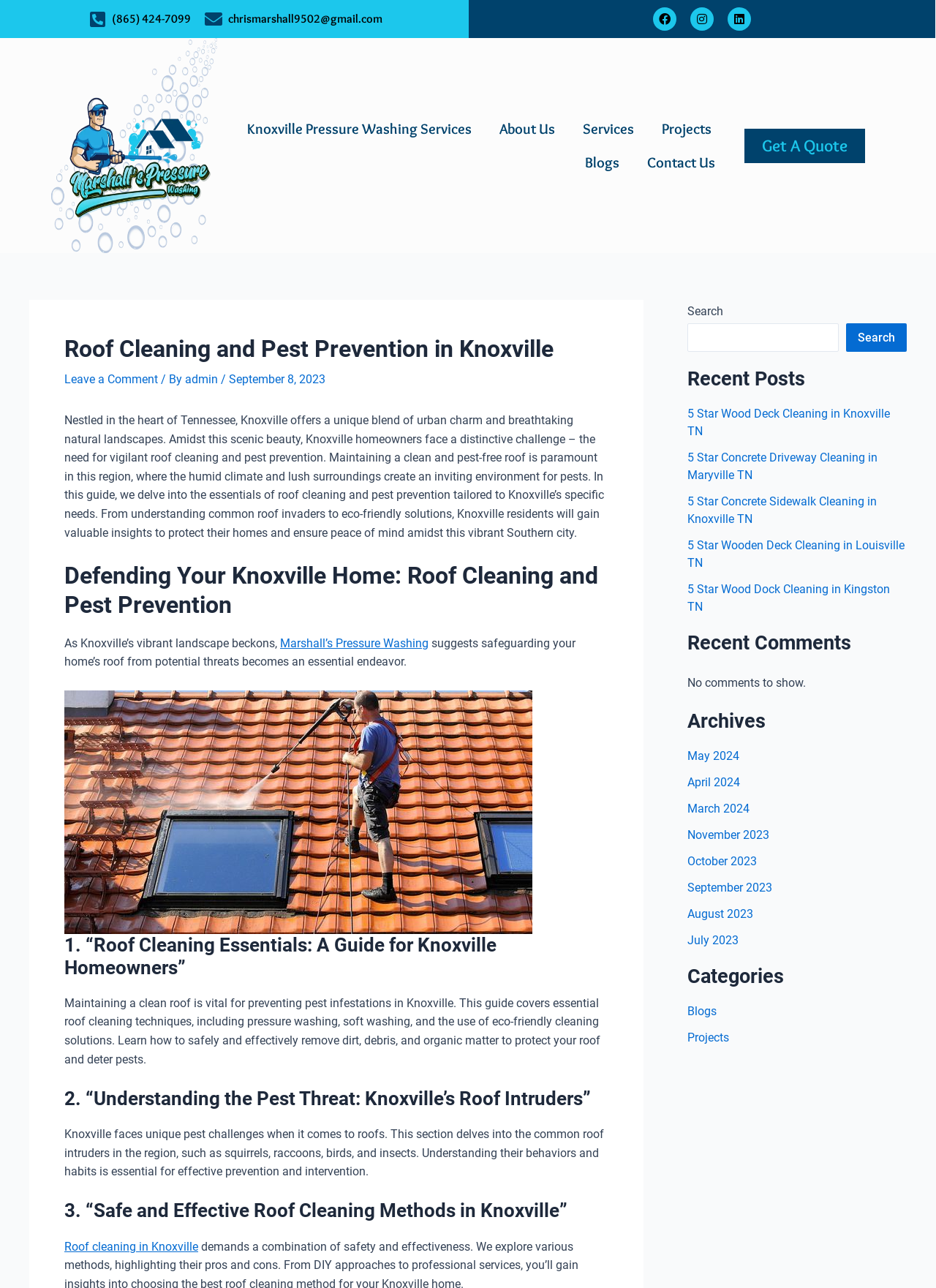Find the bounding box coordinates for the area you need to click to carry out the instruction: "learn about working with Maria". The coordinates should be four float numbers between 0 and 1, indicated as [left, top, right, bottom].

None